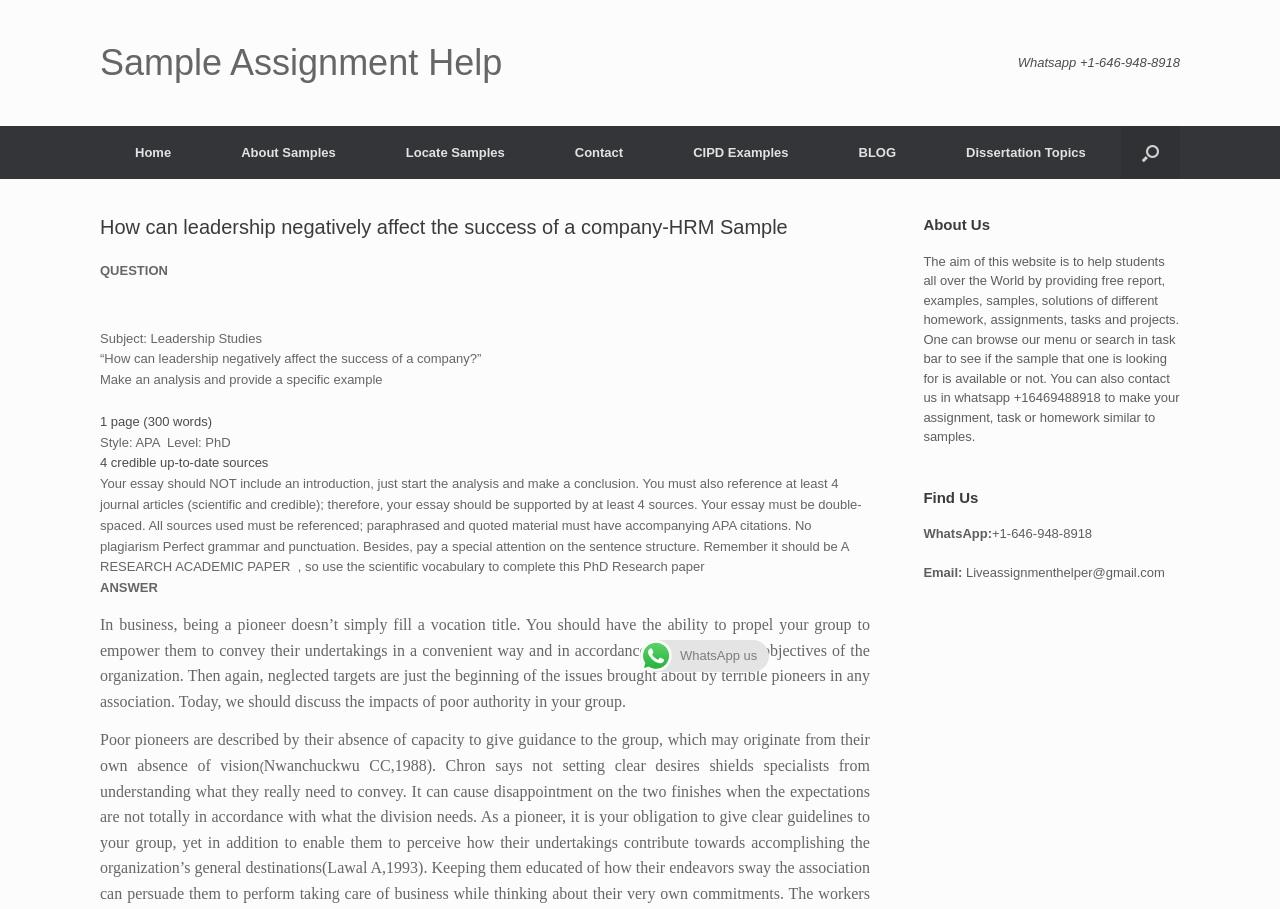Determine the coordinates of the bounding box for the clickable area needed to execute this instruction: "Open the search".

[0.876, 0.139, 0.922, 0.197]